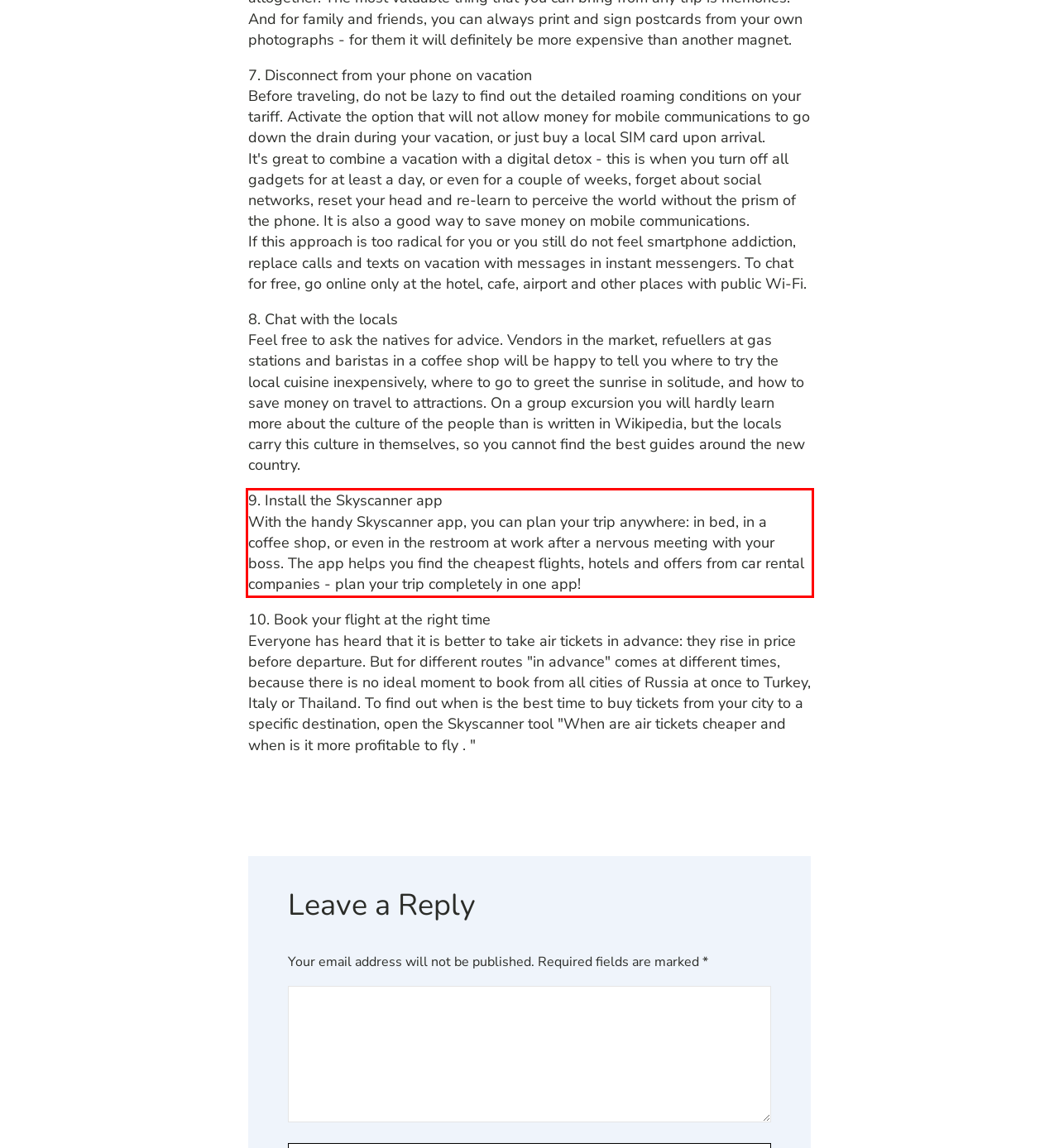You are given a screenshot showing a webpage with a red bounding box. Perform OCR to capture the text within the red bounding box.

9. Install the Skyscanner app With the handy Skyscanner app, you can plan your trip anywhere: in bed, in a coffee shop, or even in the restroom at work after a nervous meeting with your boss. The app helps you find the cheapest flights, hotels and offers from car rental companies - plan your trip completely in one app!